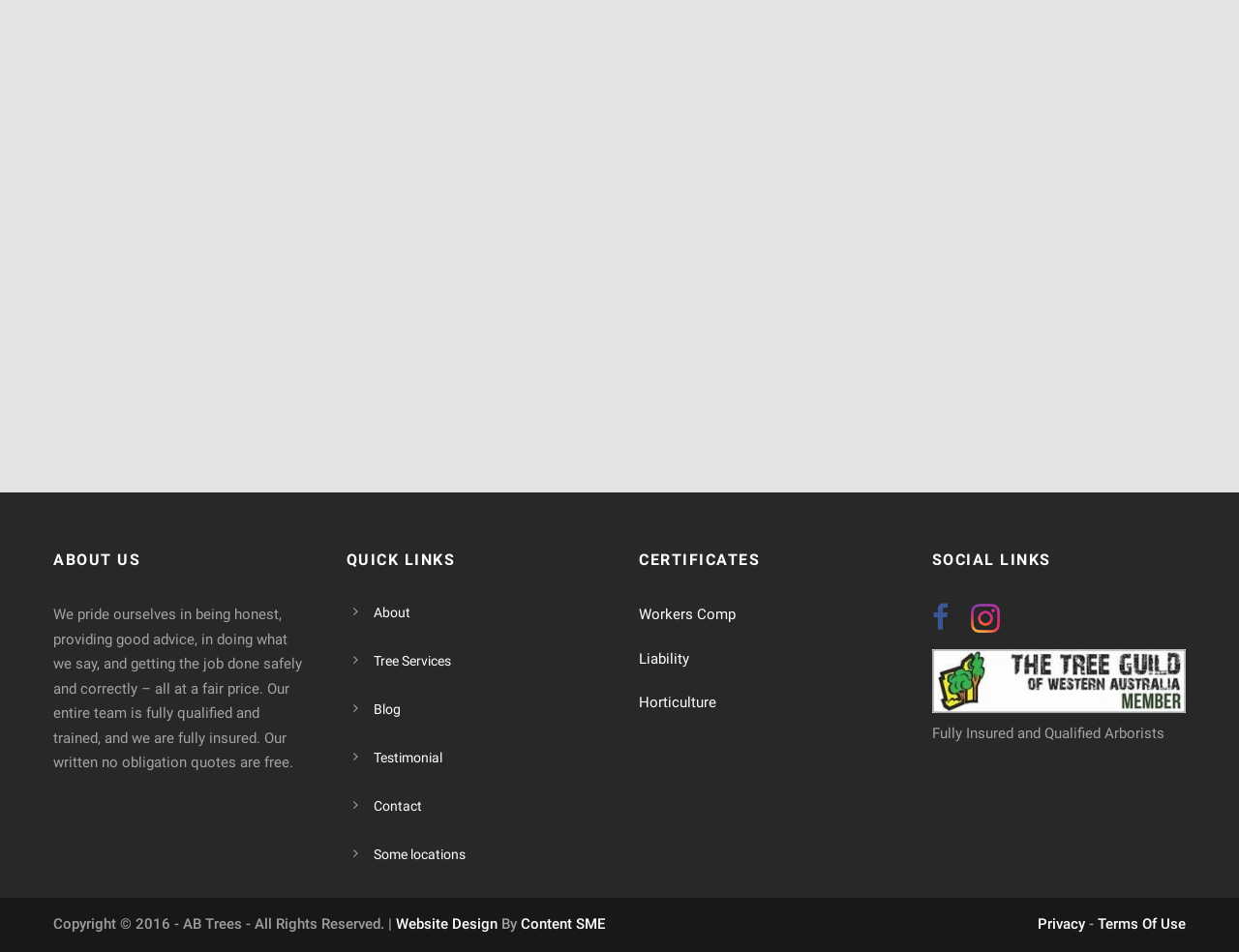Please indicate the bounding box coordinates for the clickable area to complete the following task: "Visit Dr. Jonathan Min's Facebook page". The coordinates should be specified as four float numbers between 0 and 1, i.e., [left, top, right, bottom].

None